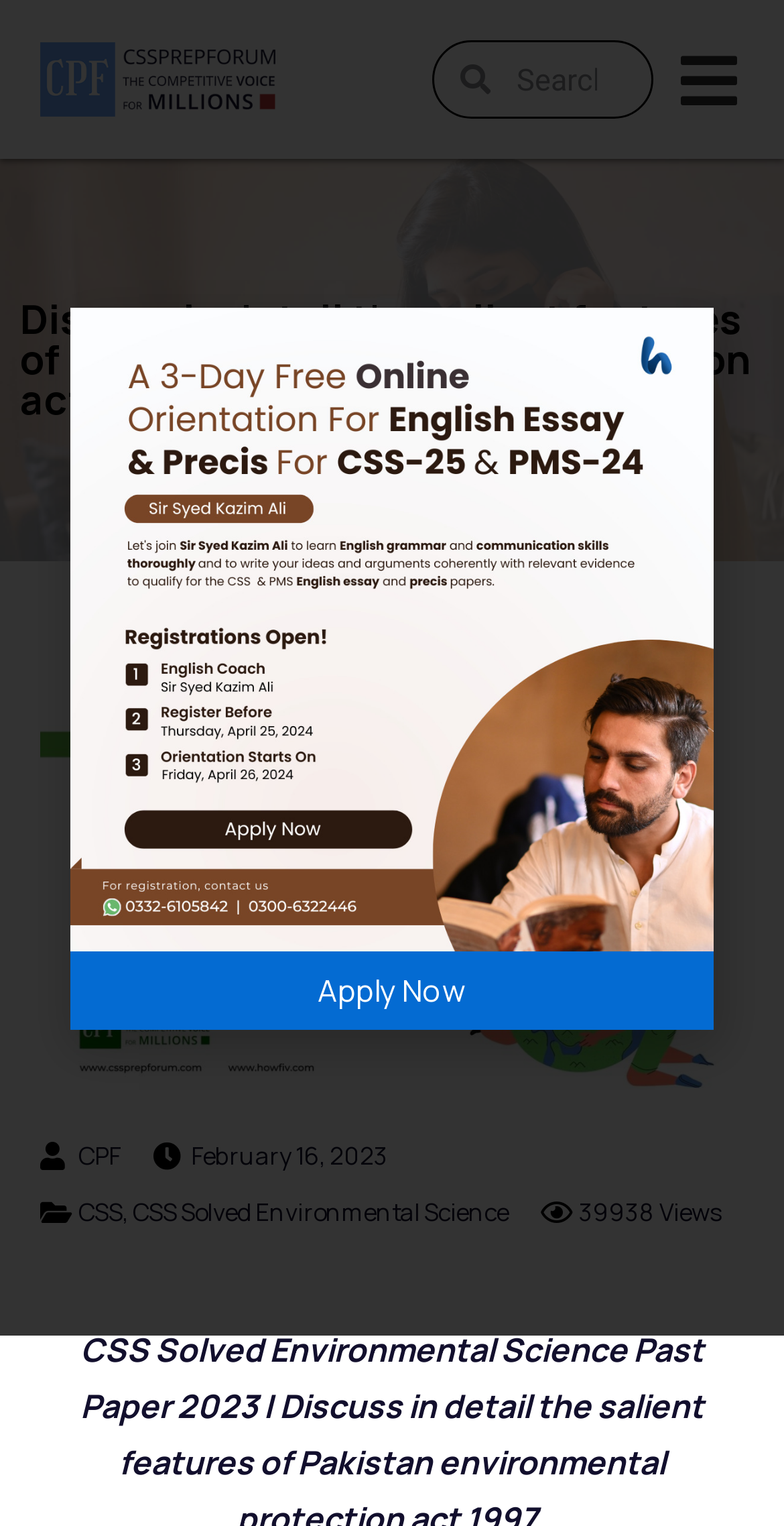Give a one-word or short-phrase answer to the following question: 
How many views does the CSS Solved Environmental Science Past Paper have?

39938 Views